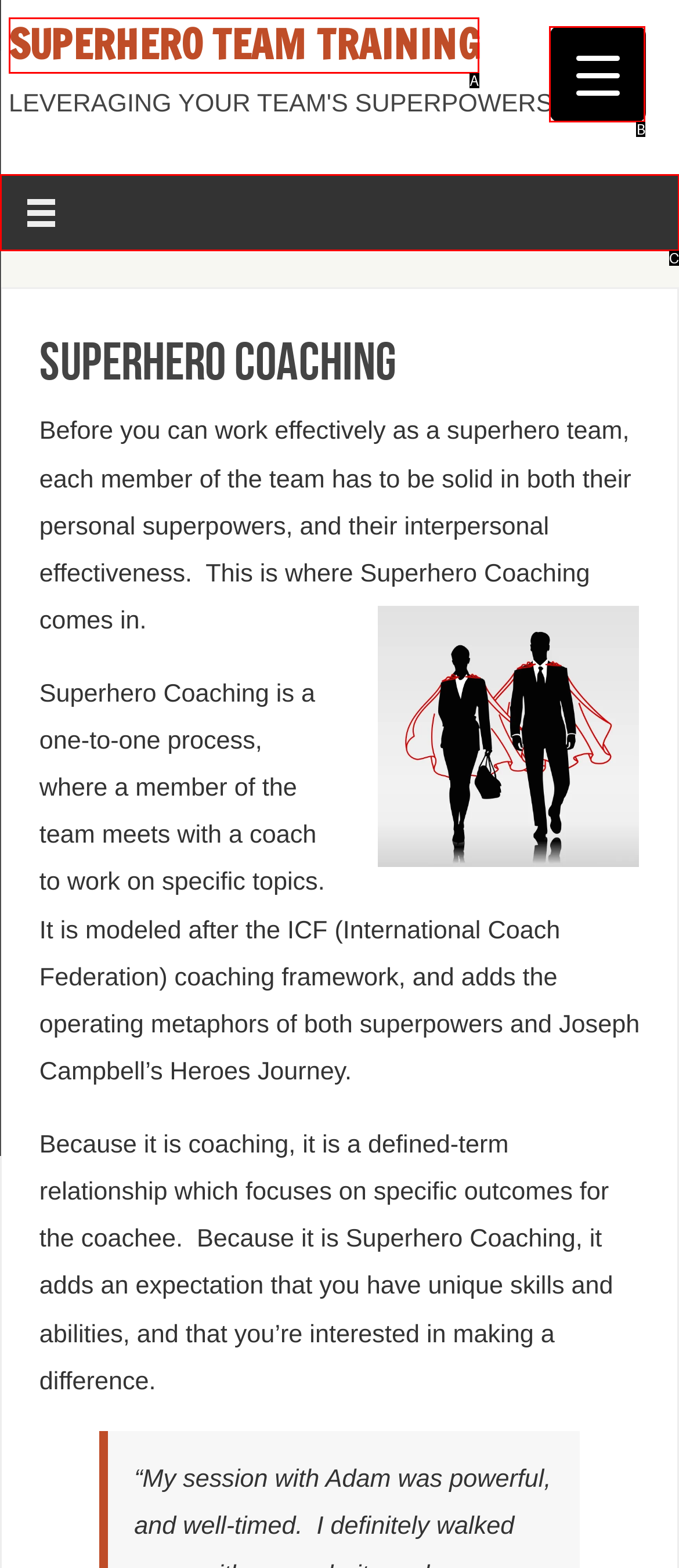From the given options, find the HTML element that fits the description: parent_node: SUPERHERO TEAM TRAINING. Reply with the letter of the chosen element.

C